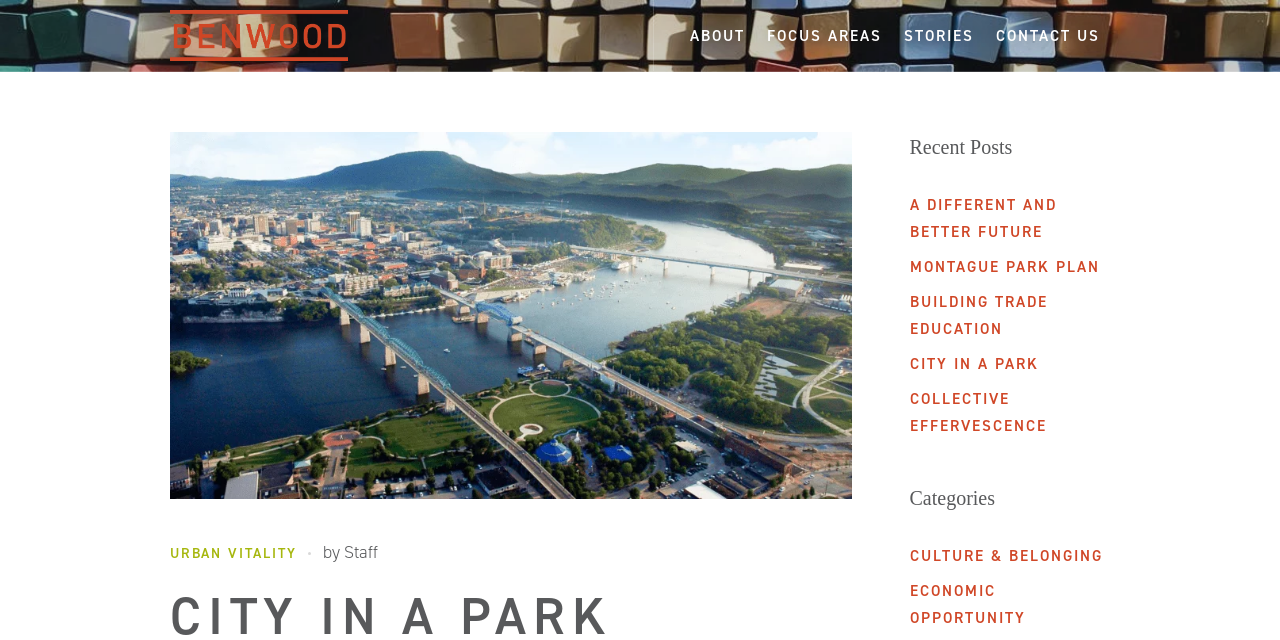By analyzing the image, answer the following question with a detailed response: How many categories are listed?

The webpage has a section titled 'Categories' which lists two links: 'CULTURE & BELONGING' and 'ECONOMIC OPPORTUNITY', which suggests that there are 2 categories.